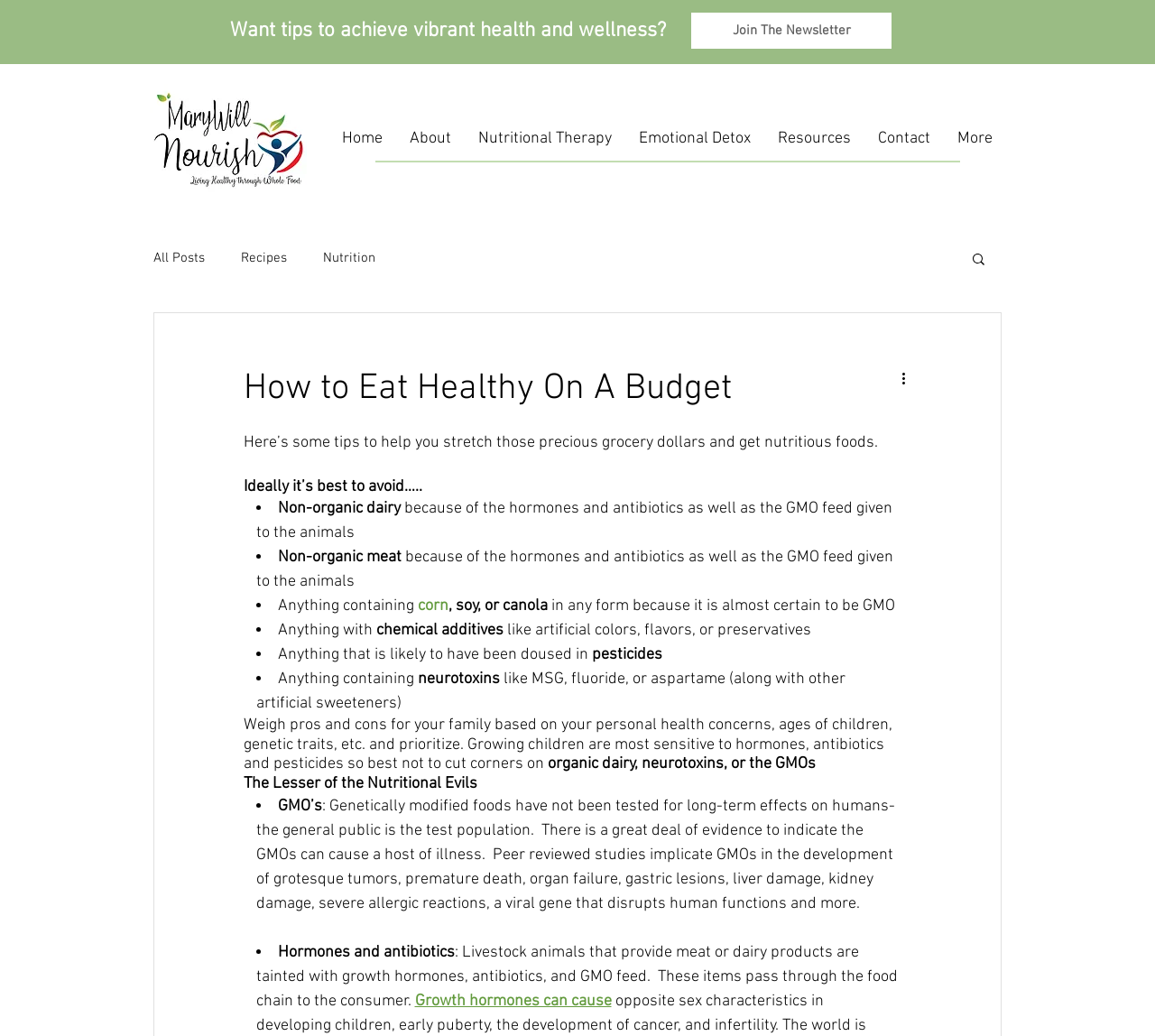Examine the image and give a thorough answer to the following question:
What is the alternative to non-organic dairy?

The webpage suggests that growing children are most sensitive to hormones, antibiotics, and pesticides, so it is best not to cut corners on organic dairy. This implies that organic dairy is a better alternative to non-organic dairy.